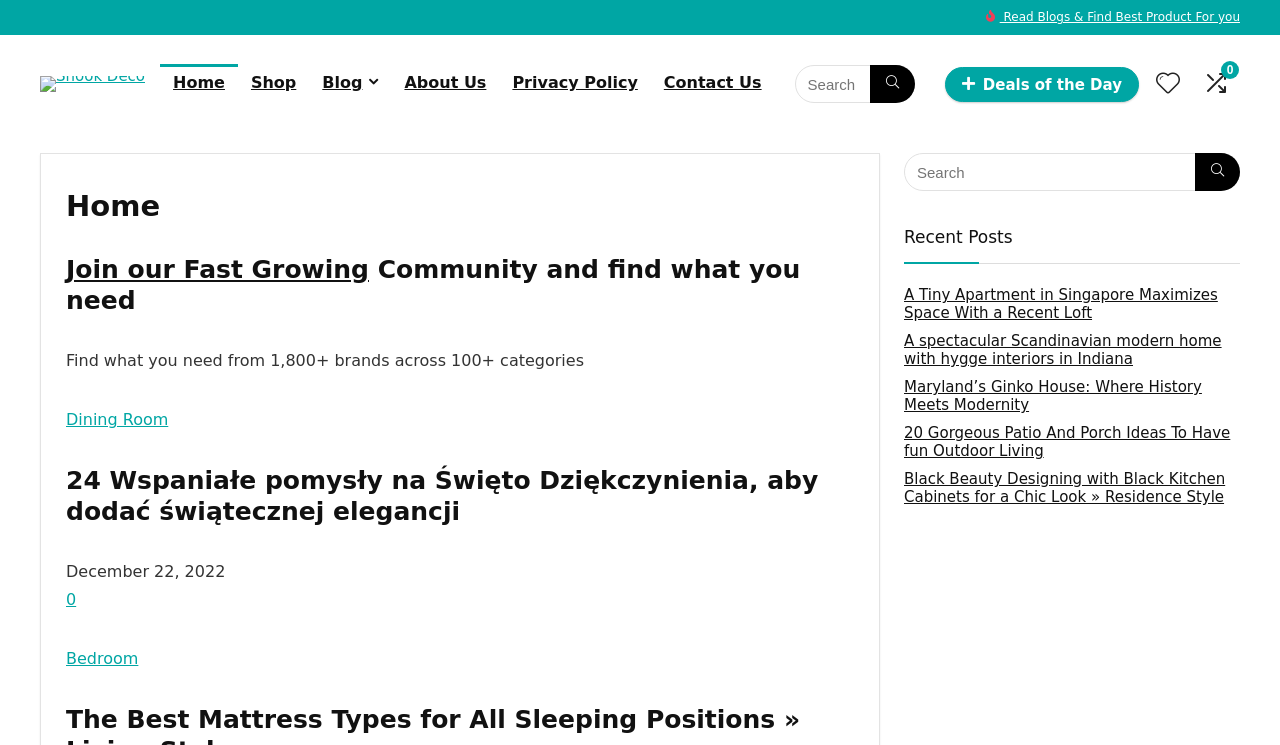What is the name of the website?
Utilize the image to construct a detailed and well-explained answer.

The name of the website is 'Shook Deco' which is also the text of the link with ID 297 and the image with ID 811, indicating that it is the logo of the website.